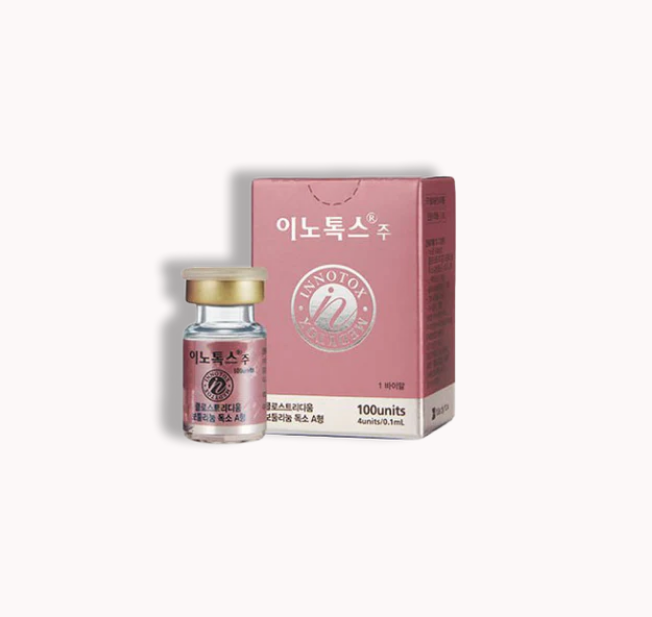Break down the image and describe each part extensively.

The image showcases a product known as INNOTOX, specifically designed for cosmetic use. It features a clear glass vial with a golden cap, containing a liquid, alongside the product's pink box that highlights its branding and usage information. The packaging indicates that it comprises 100 units, with instructions suggesting a dosage of 4 units per 0.1 mL. This innovative product is aimed at enhancing beauty treatments and is often targeted at individuals seeking advanced cosmetic solutions. The overall presentation is sleek and appealing, emphasizing the modern approach to skincare and aesthetic procedures.